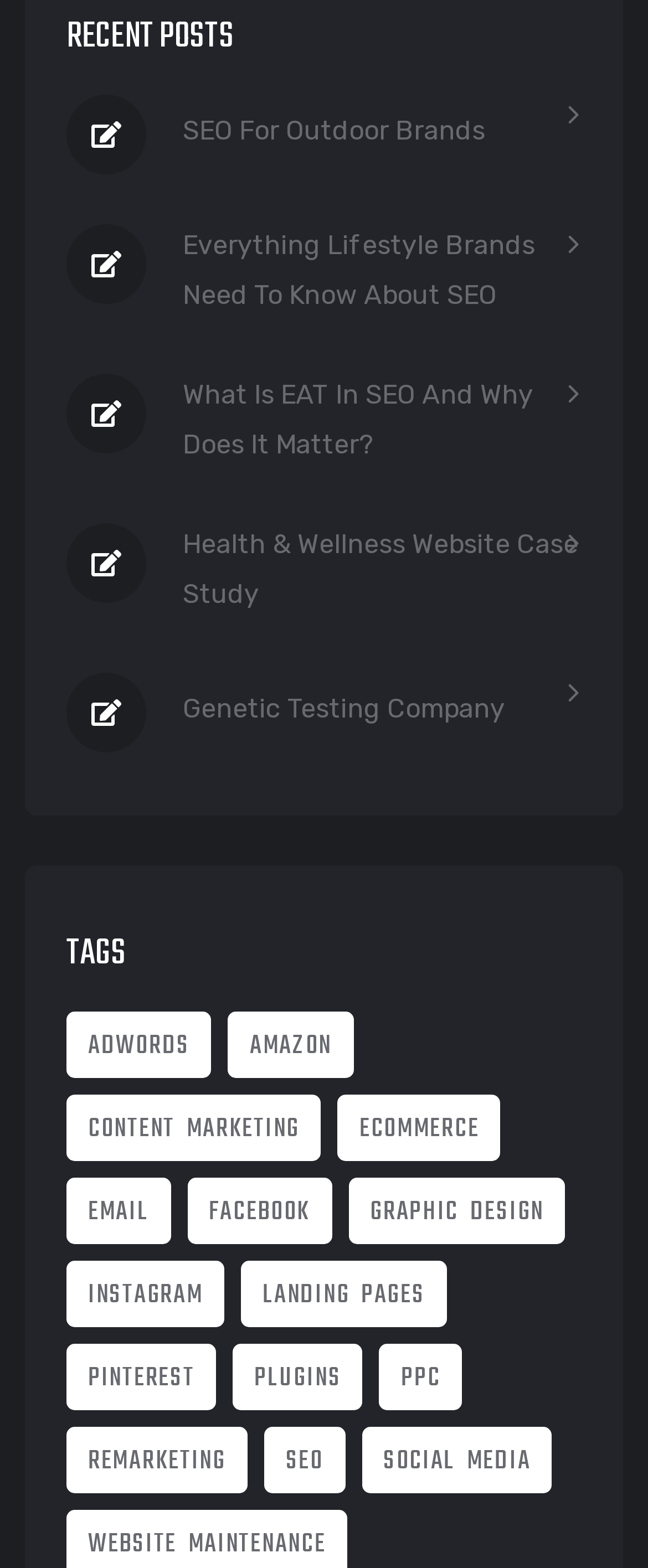Identify the bounding box coordinates for the element that needs to be clicked to fulfill this instruction: "Read the 'Health & Wellness Website Case Study' article". Provide the coordinates in the format of four float numbers between 0 and 1: [left, top, right, bottom].

[0.282, 0.332, 0.897, 0.395]